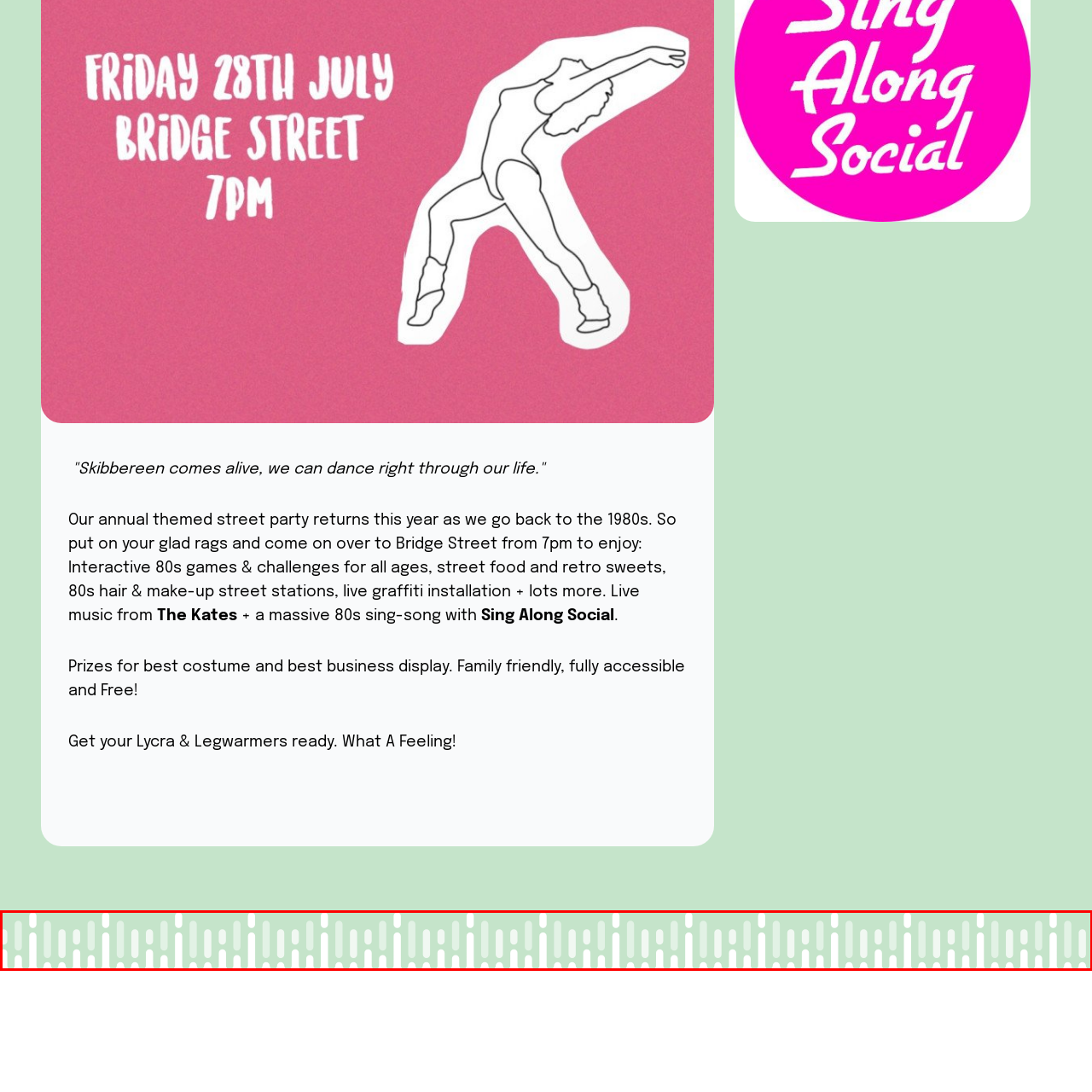Pay attention to the image encased in the red boundary and reply to the question using a single word or phrase:
What type of activities are expected at the event?

Interactive games and lively activities